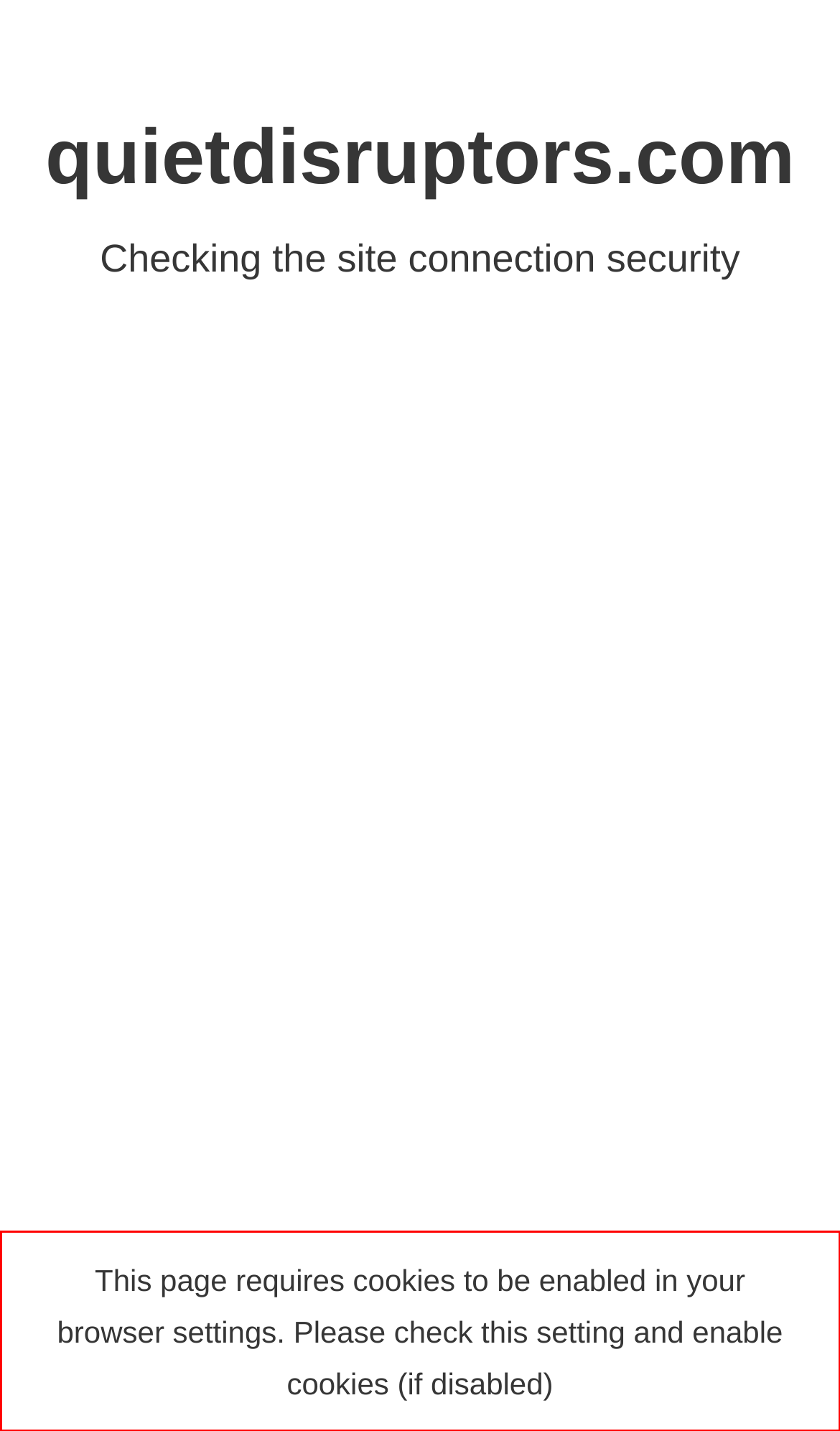You have a screenshot of a webpage where a UI element is enclosed in a red rectangle. Perform OCR to capture the text inside this red rectangle.

This page requires cookies to be enabled in your browser settings. Please check this setting and enable cookies (if disabled)